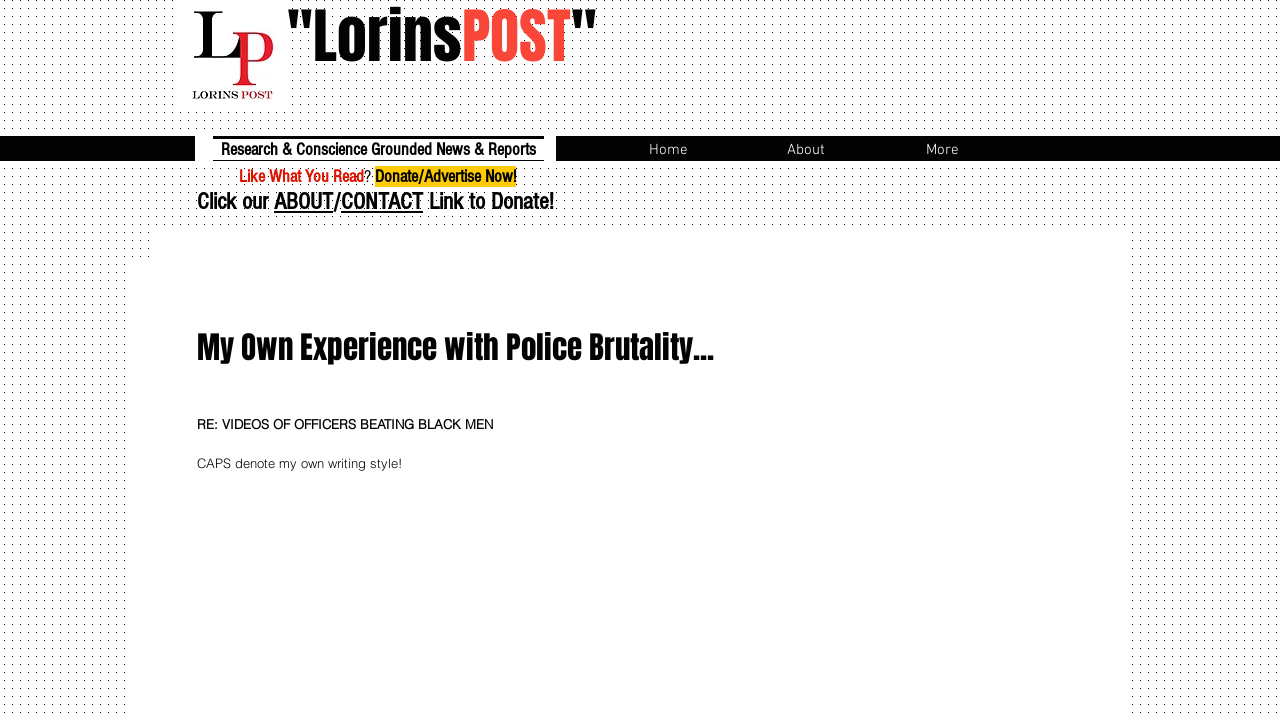Articulate a complete and detailed caption of the webpage elements.

The webpage appears to be a personal blog or opinion-based article discussing police brutality, specifically the author's experience with it. At the top, there is a heading that reads "Research & Conscience Grounded News & Reports" followed by a call to action to donate or advertise, with links to "ABOUT" and "CONTACT" pages. 

Below this heading, there is a navigation menu labeled "Site" that contains links to "Home", "About", and a dropdown menu labeled "More". 

The main content of the webpage is a personal message from the author, which starts with a heading that reads "My Own Experience with Police Brutality...". This is followed by two paragraphs of text, the first of which reads "RE: VIDEOS OF OFFICERS BEATING BLACK MEN" and the second of which reads "CAPS denote my own writing style!". The author expresses their emotional distress at seeing videos of police brutality, stating that it "HURTS MY SOUL".